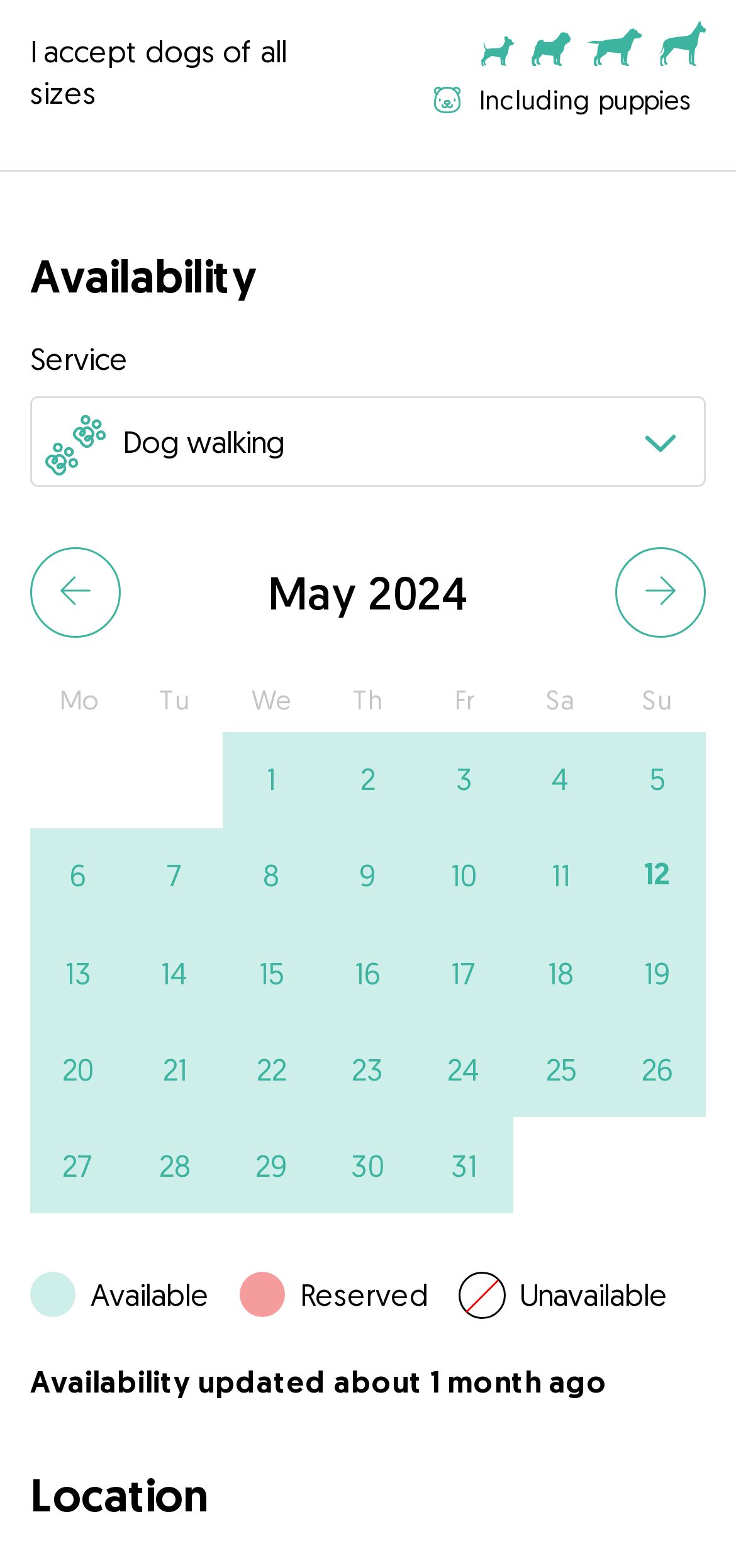How often is the availability updated?
Please answer the question with as much detail as possible using the screenshot.

I found a static text at the bottom of the webpage that says 'Availability updated about 1 month ago', which suggests that the availability is updated monthly.